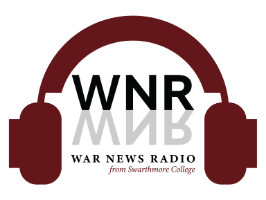Elaborate on all the key elements and details present in the image.

The image features the logo of "War News Radio," identified by the acronym "WNR" prominently displayed in bold black letters, flanked by stylized headphones in a deep maroon color. Below the acronym, the full name "WAR NEWS RADIO" is inscribed in a slightly smaller font, while "from Swarthmore College" is elegantly placed beneath it in a more subdued style. This logo encapsulates the essence of the radio station, which focuses on delivering comprehensive news coverage related to war and related issues, reflecting its educational roots in Swarthmore College. The design conveys a sense of engagement and modernity, appealing to an audience interested in critical discussions and insights into global conflicts.